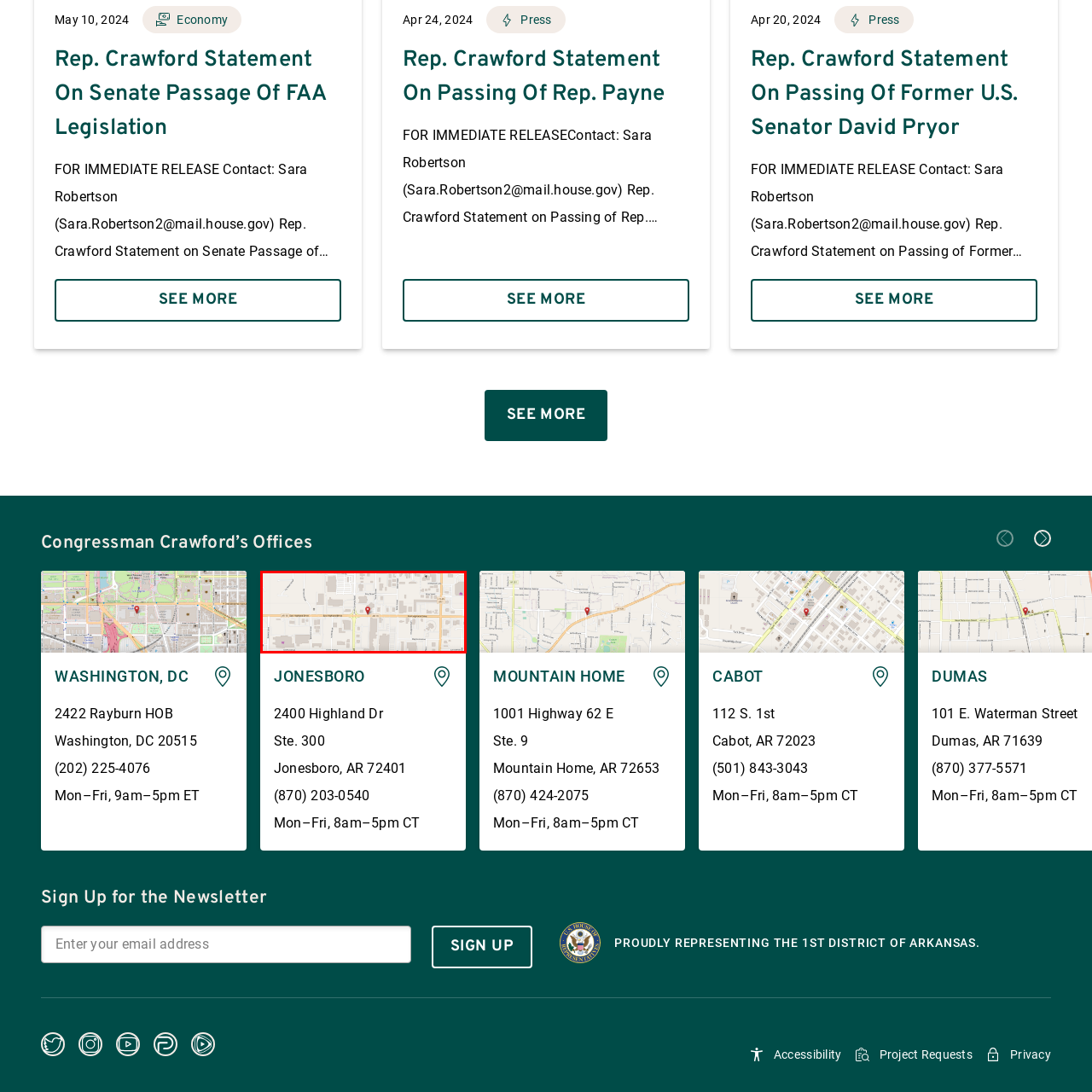Direct your attention to the image enclosed by the red boundary, What is the purpose of the map? 
Answer concisely using a single word or phrase.

Resource for constituents